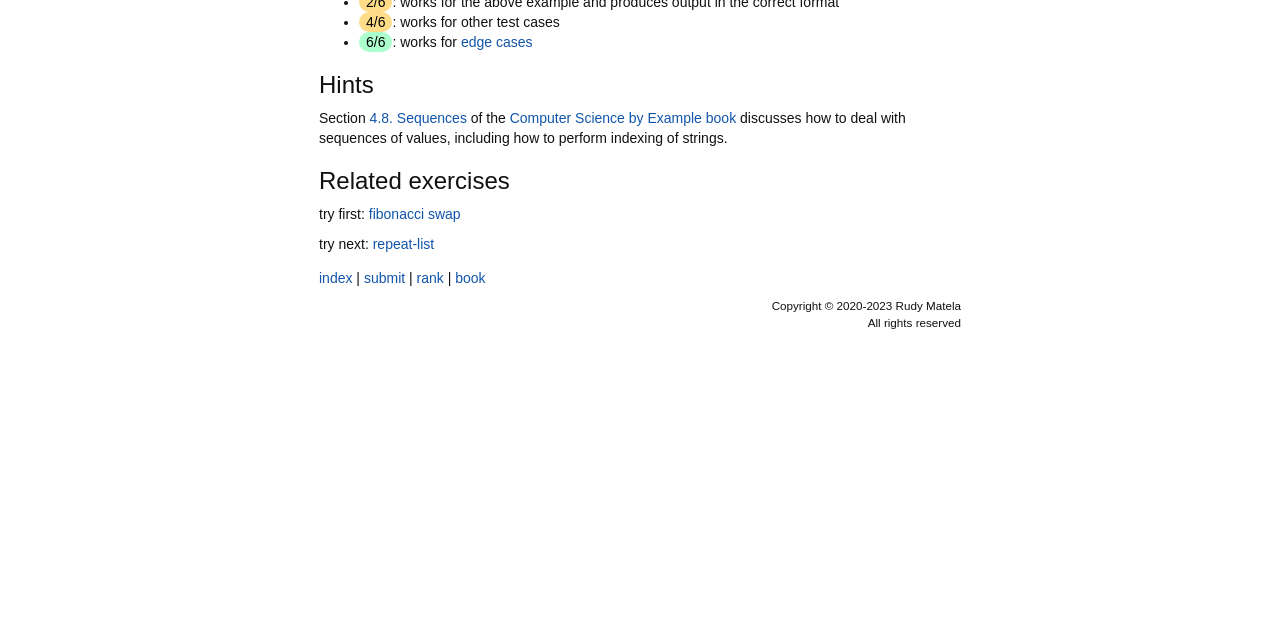Find and provide the bounding box coordinates for the UI element described with: "Azure Databricks concepts".

None